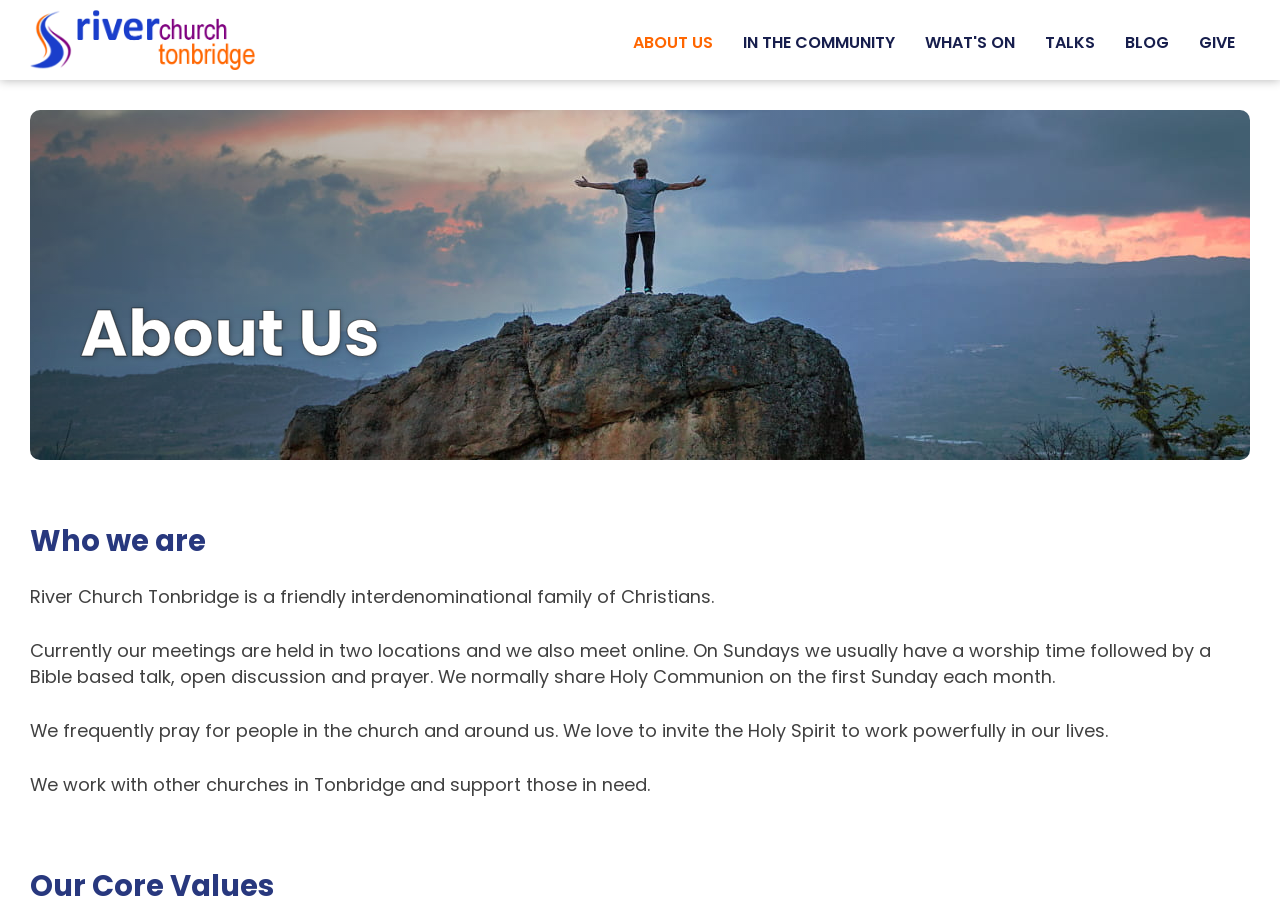Use a single word or phrase to answer this question: 
What type of church is River Church Tonbridge?

interdenominational